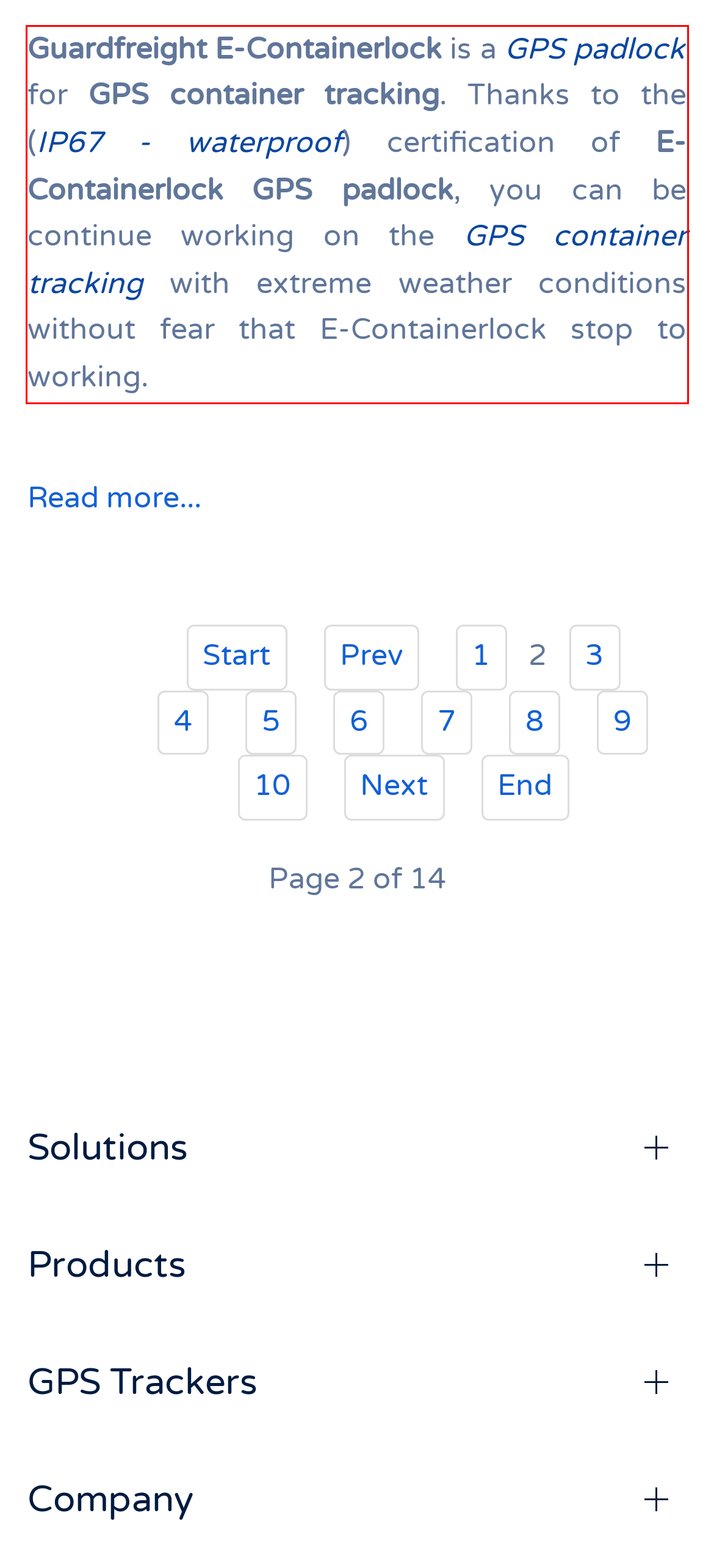Examine the webpage screenshot and use OCR to recognize and output the text within the red bounding box.

Guardfreight E-Containerlock is a GPS padlock for GPS container tracking. Thanks to the (IP67 - waterproof) certification of E-Containerlock GPS padlock, you can be continue working on the GPS container tracking with extreme weather conditions without fear that E-Containerlock stop to working.